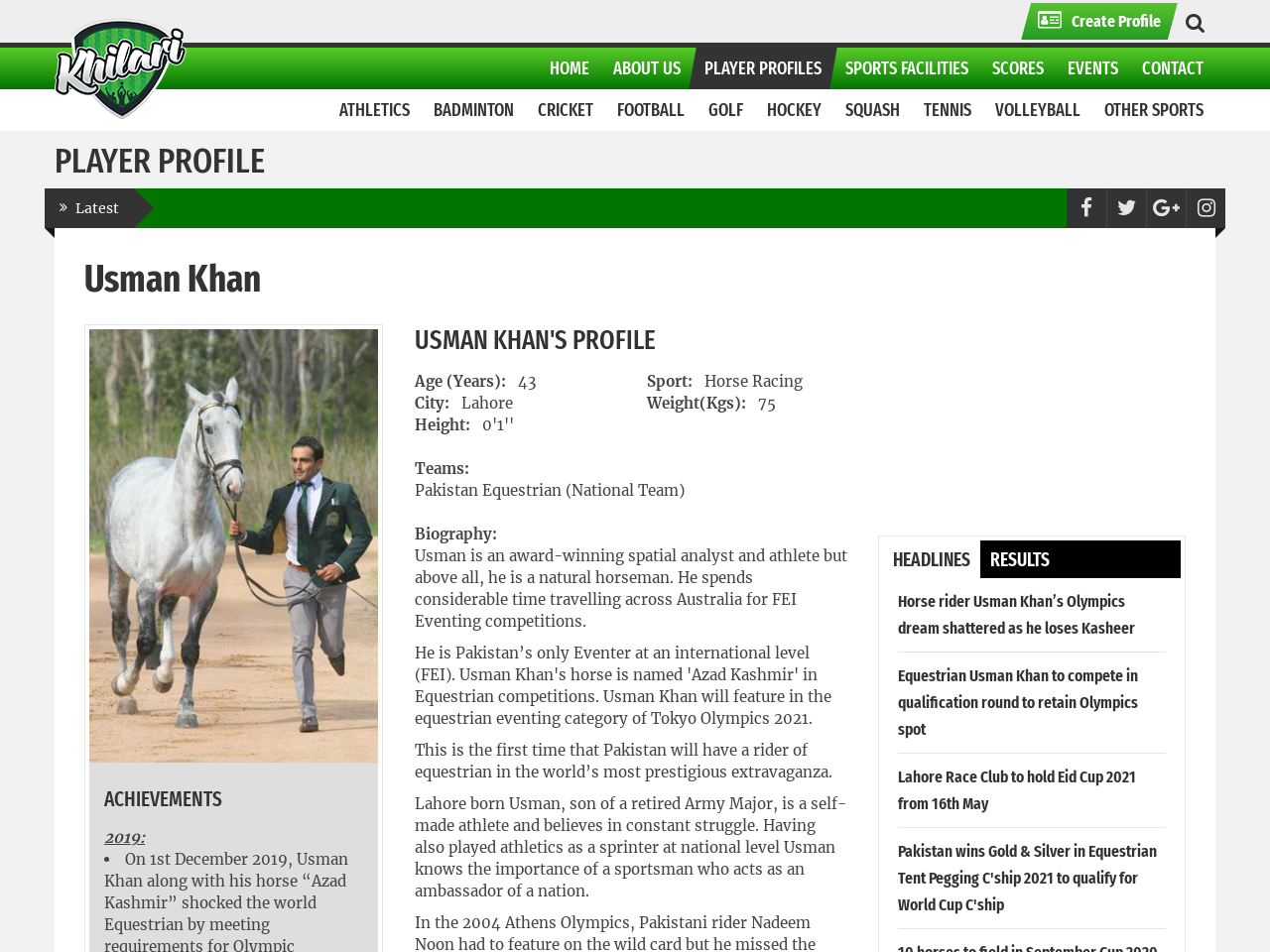Provide the bounding box coordinates of the HTML element this sentence describes: "Sports Facilities".

[0.653, 0.05, 0.775, 0.094]